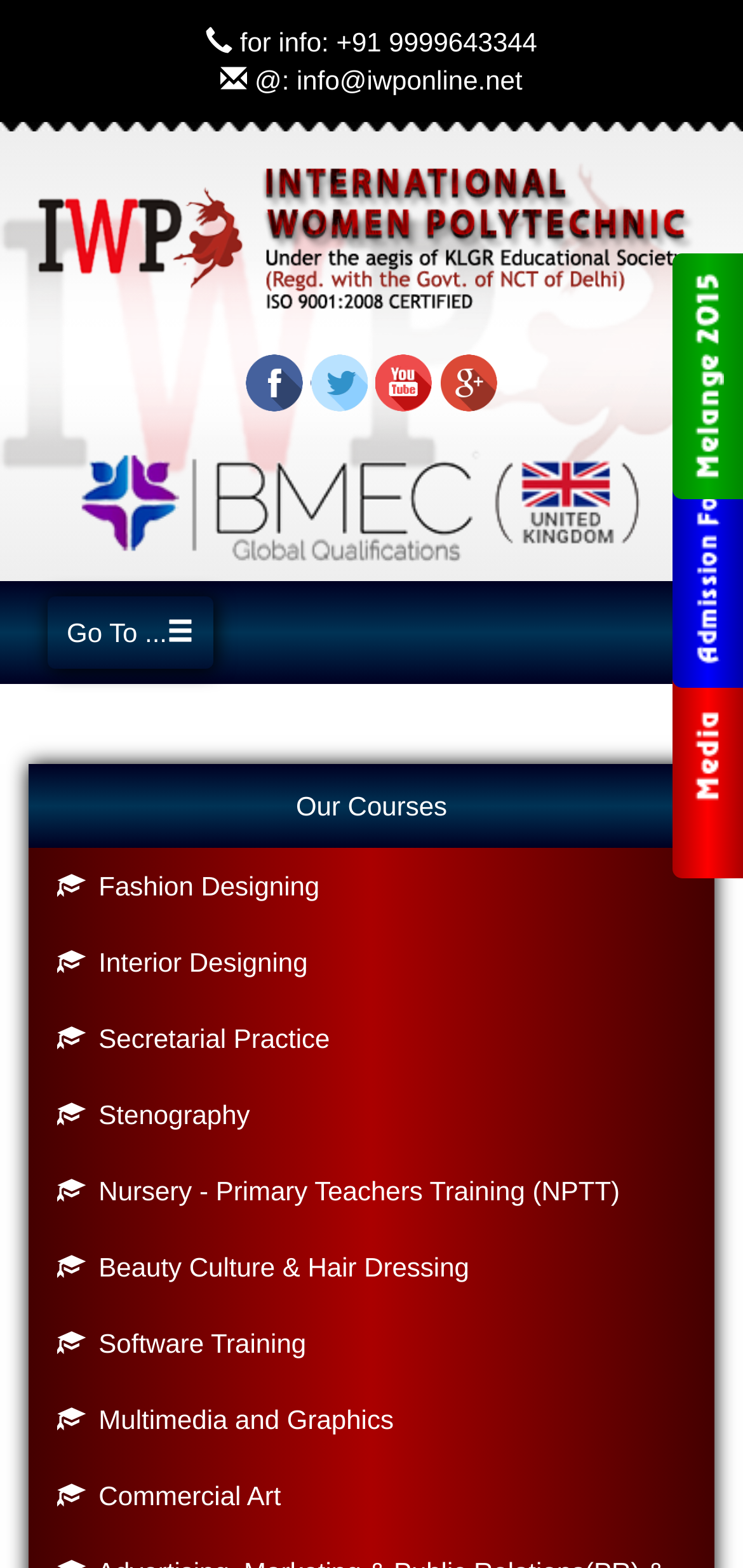Please find the bounding box for the UI element described by: "March 25, 2023".

None